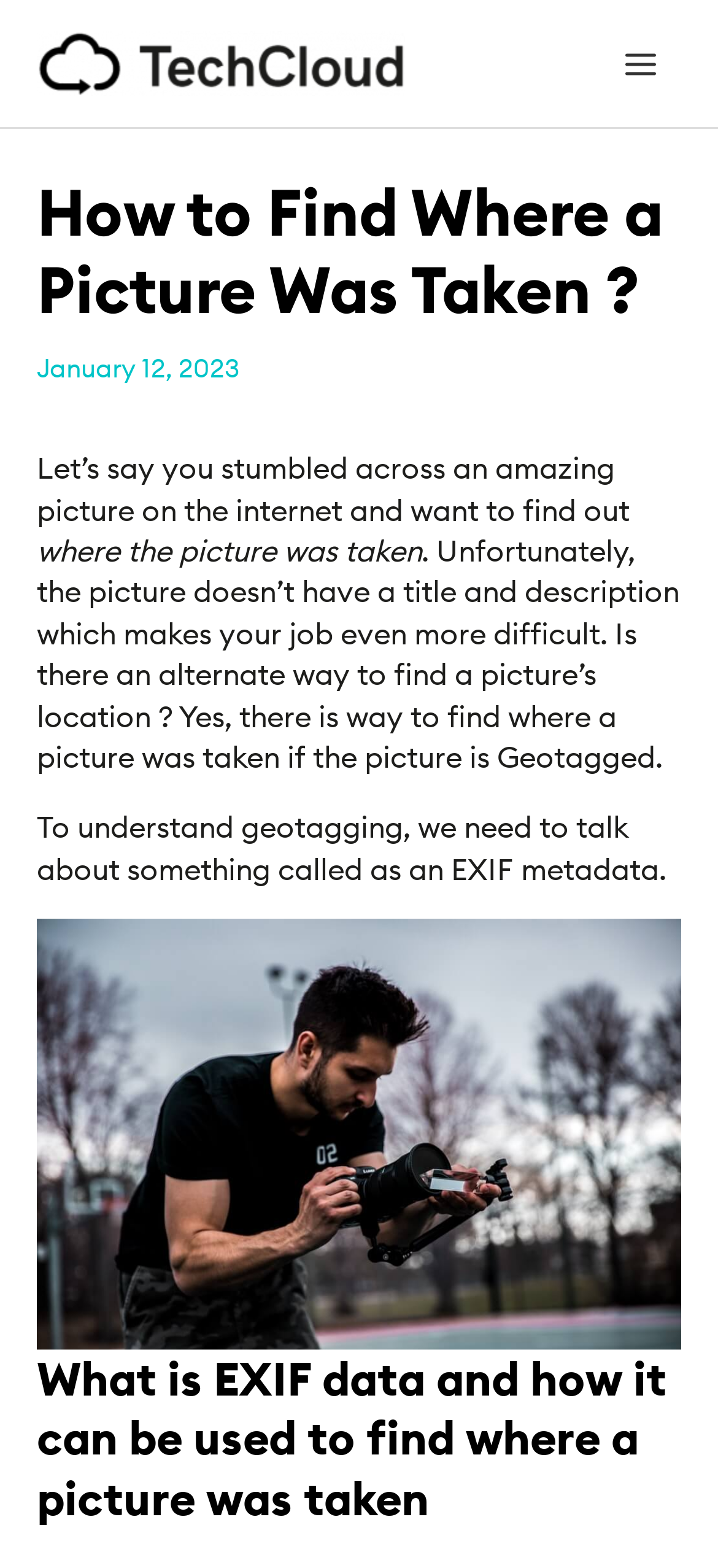Create a full and detailed caption for the entire webpage.

The webpage is about finding the location where a picture was taken. At the top left, there is a link to "TechCloud" accompanied by a small image with the same name. On the top right, there is a button labeled "Main Menu" with an icon. 

Below the top section, there is a header area that spans the entire width of the page. It contains a heading that reads "How to Find Where a Picture Was Taken?" and a date "January 12, 2023" below it. 

Following the header, there are four paragraphs of text. The first paragraph starts with "Let's say you stumbled across an amazing picture on the internet and want to find out where the picture was taken." The second paragraph continues the text, and the third paragraph explains the difficulty of finding the location without a title and description. The fourth paragraph introduces the concept of geotagging and EXIF metadata.

Below the text, there is a large image that takes up most of the width of the page, with a caption "How to Find Where a Picture Was Taken". Finally, there is a heading that reads "What is EXIF data and how it can be used to find where a picture was taken" at the very bottom of the page.